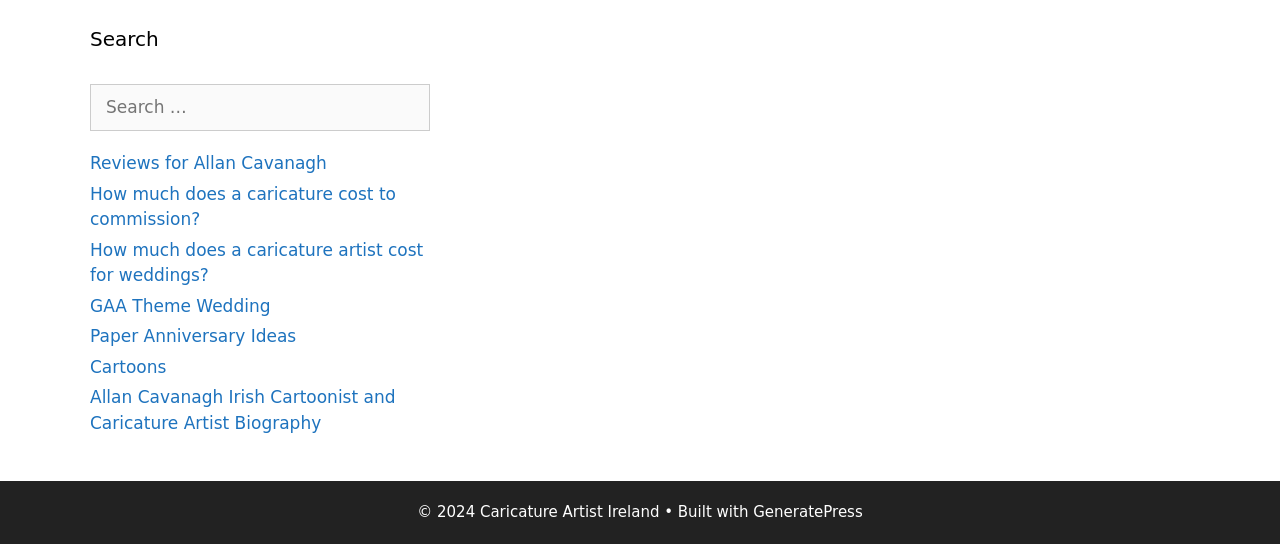What is the theme of the fourth link in the second section?
Refer to the image and respond with a one-word or short-phrase answer.

Wedding